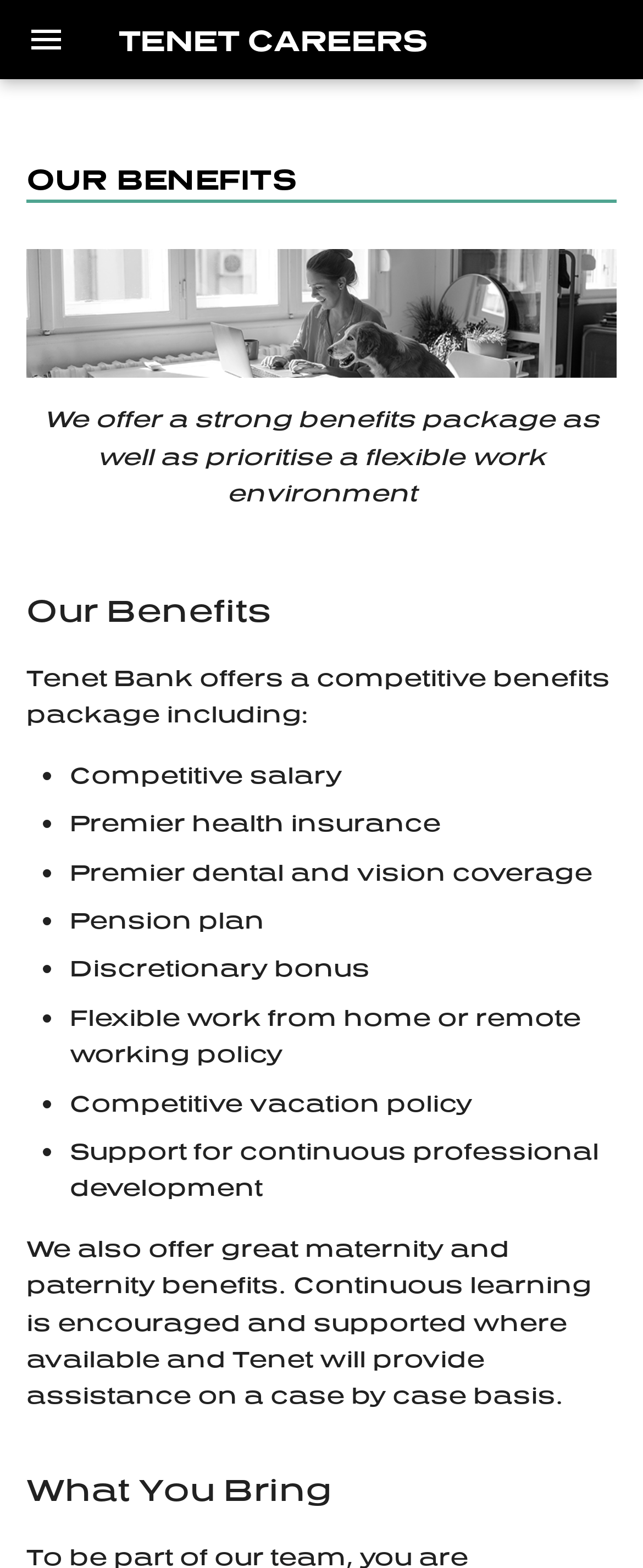What is the type of insurance offered by Tenet?
Based on the screenshot, give a detailed explanation to answer the question.

The types of insurance are mentioned in the list of benefits, specifically 'Premier health insurance', 'Premier dental and vision coverage'.